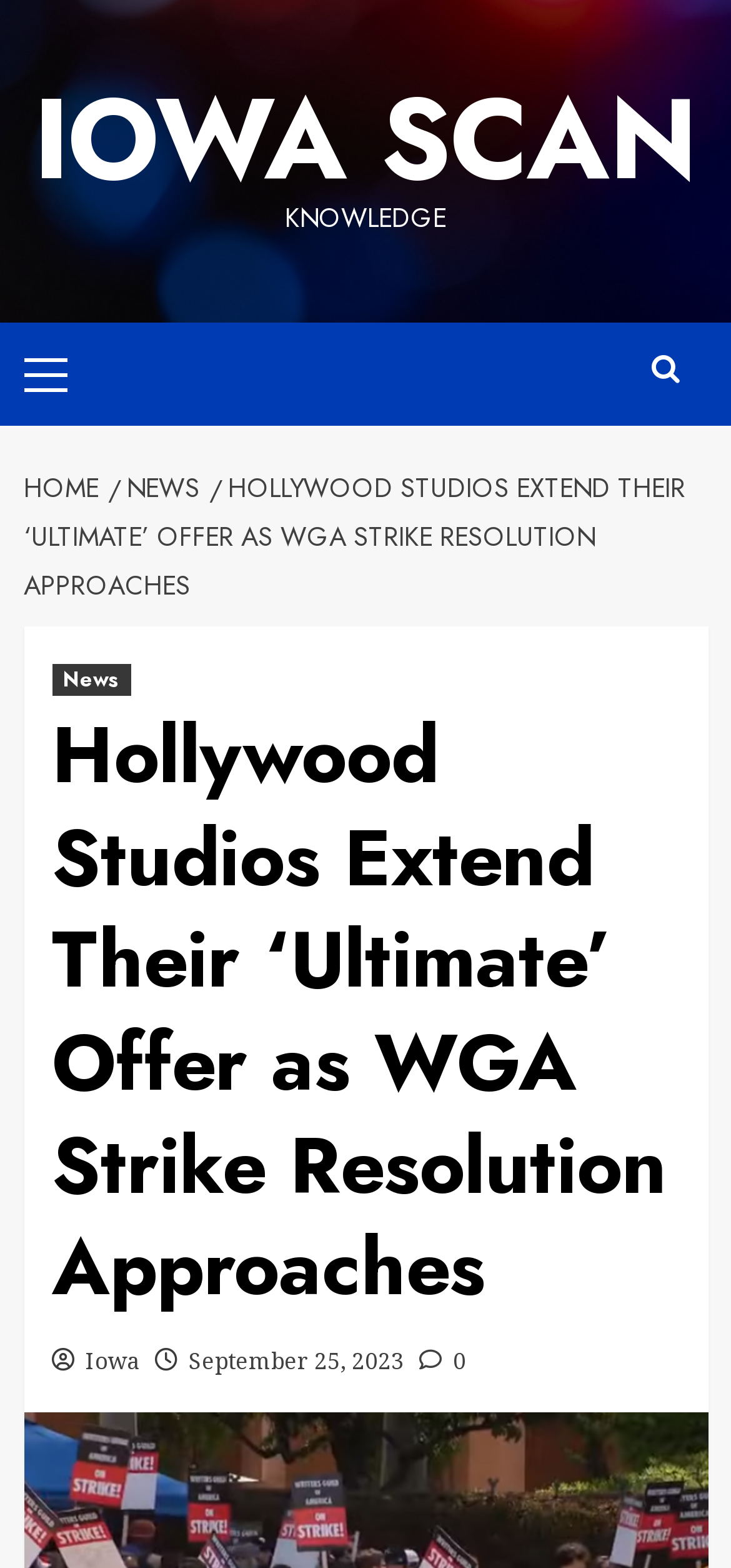Use the details in the image to answer the question thoroughly: 
How many sub-links are in the breadcrumbs navigation?

The breadcrumbs navigation is located at the top of the webpage, and it contains three sub-links: 'HOME', '/ NEWS', and the title of the current article.